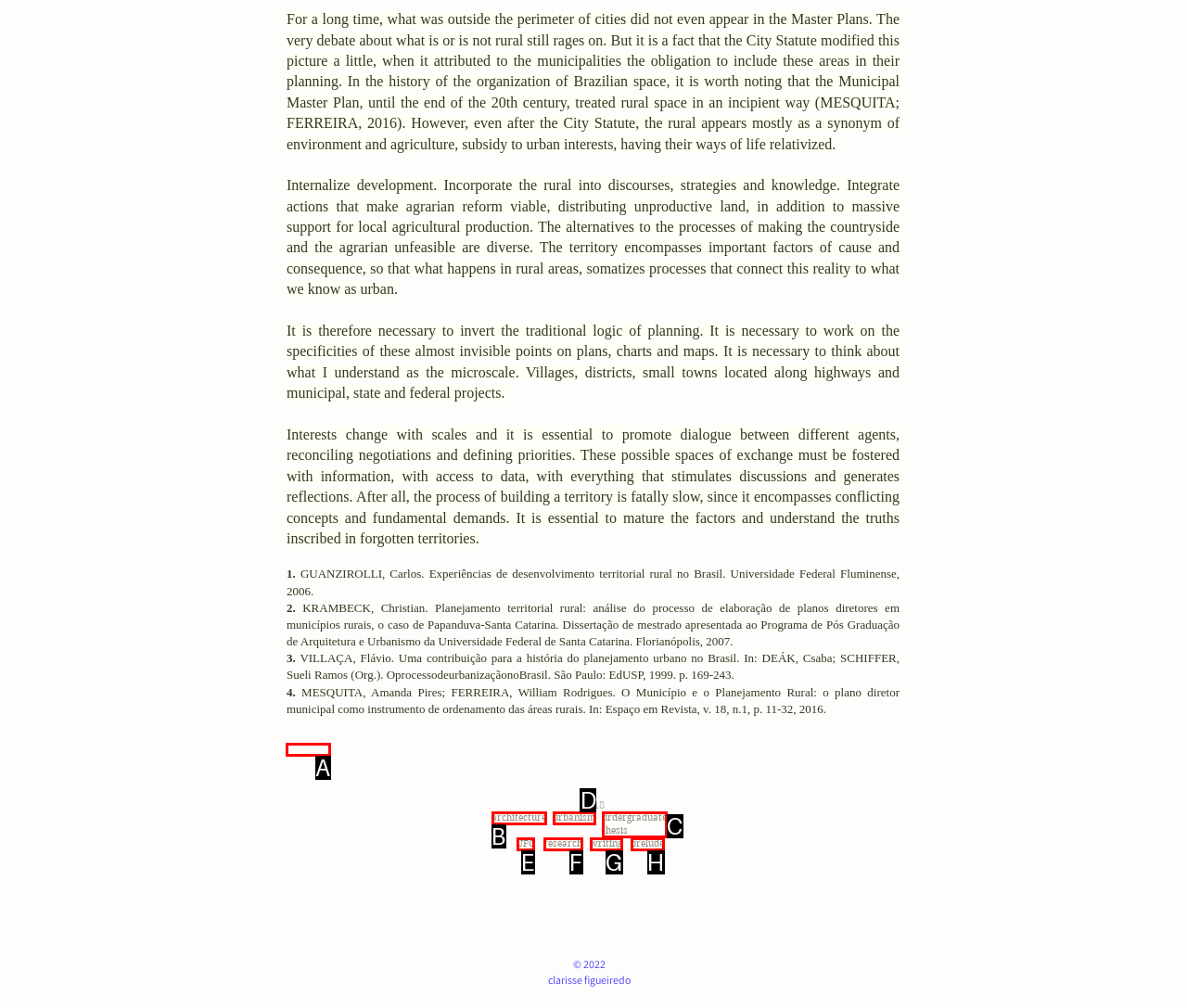Determine which UI element you should click to perform the task: view gatherings
Provide the letter of the correct option from the given choices directly.

None